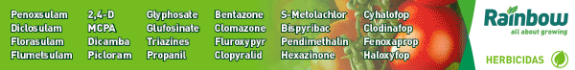What is the tagline of Rainbow Agro?
Based on the screenshot, give a detailed explanation to answer the question.

The tagline of Rainbow Agro is 'all about growing', which highlights their commitment to supporting crop health and reflects their focus on innovation in modern agriculture.